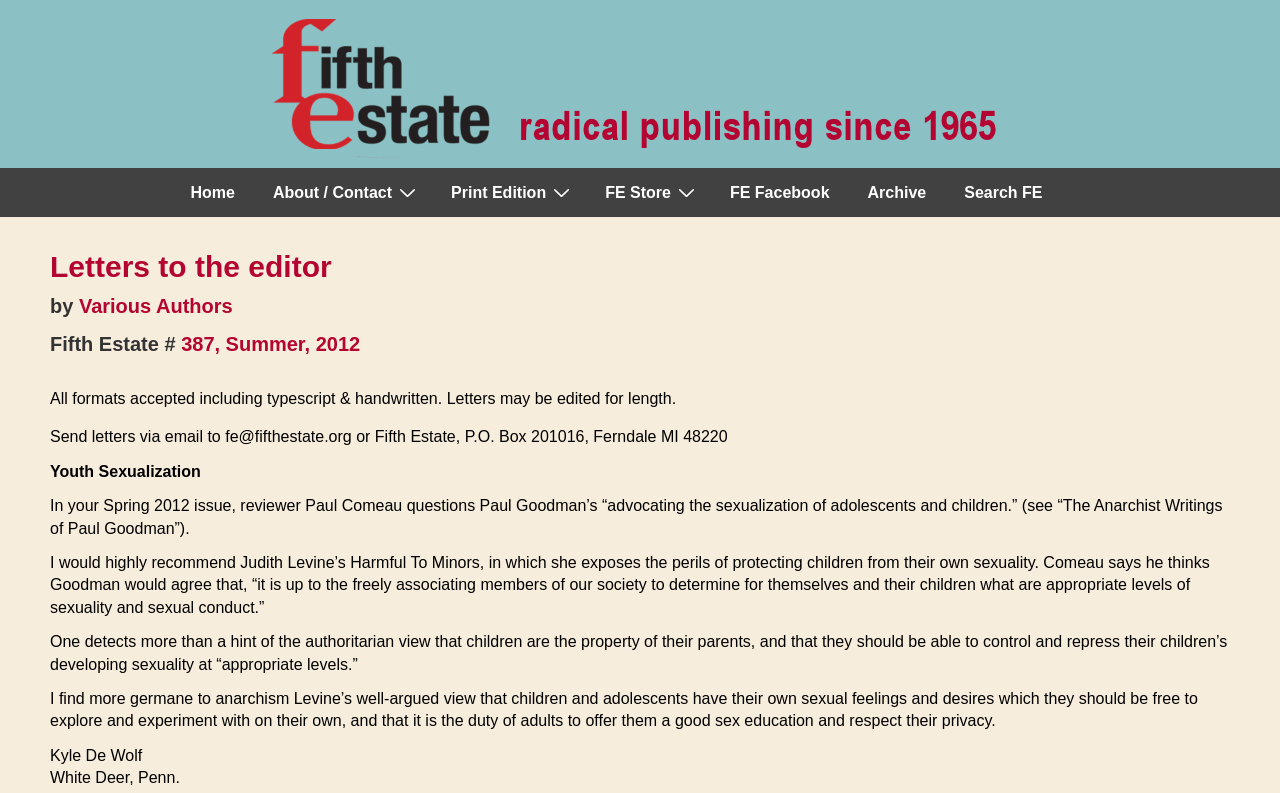Locate the bounding box coordinates of the clickable part needed for the task: "Go to Home page".

[0.135, 0.213, 0.198, 0.274]